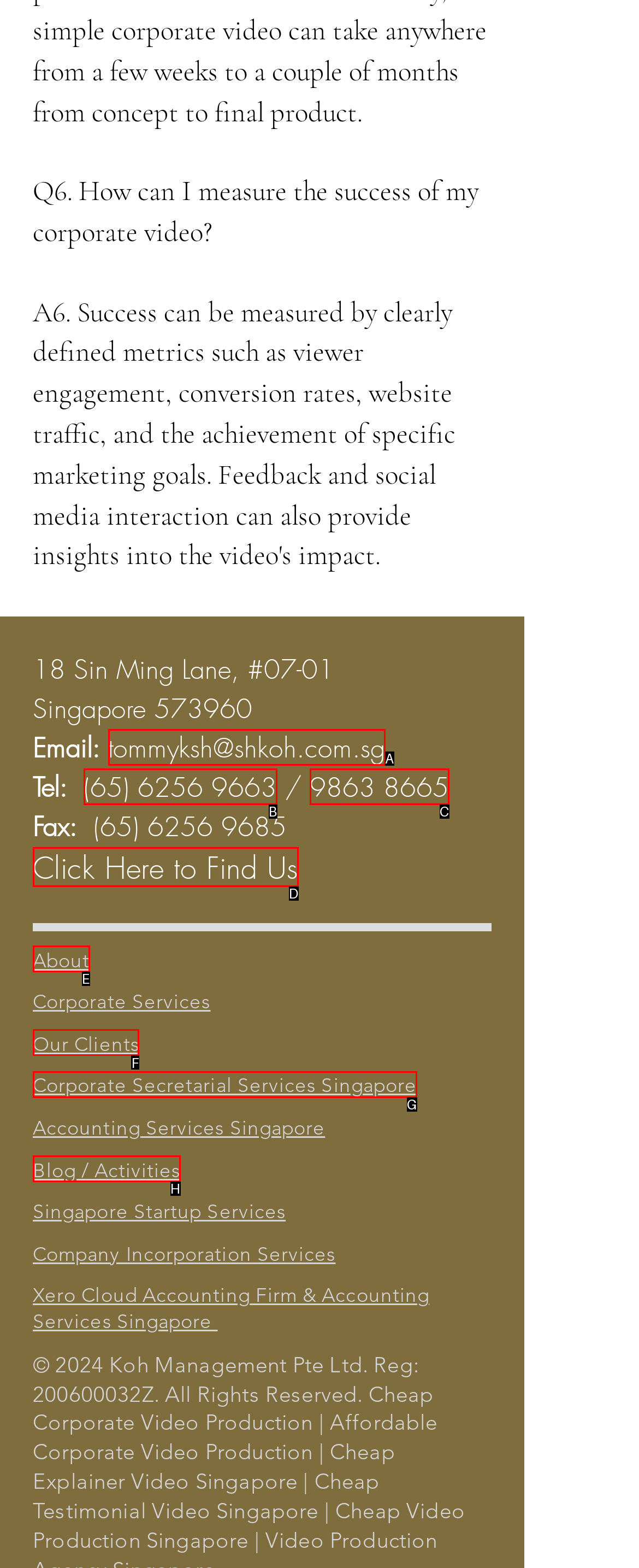Determine which option fits the following description: tommyksh@shkoh.com.sg
Answer with the corresponding option's letter directly.

A